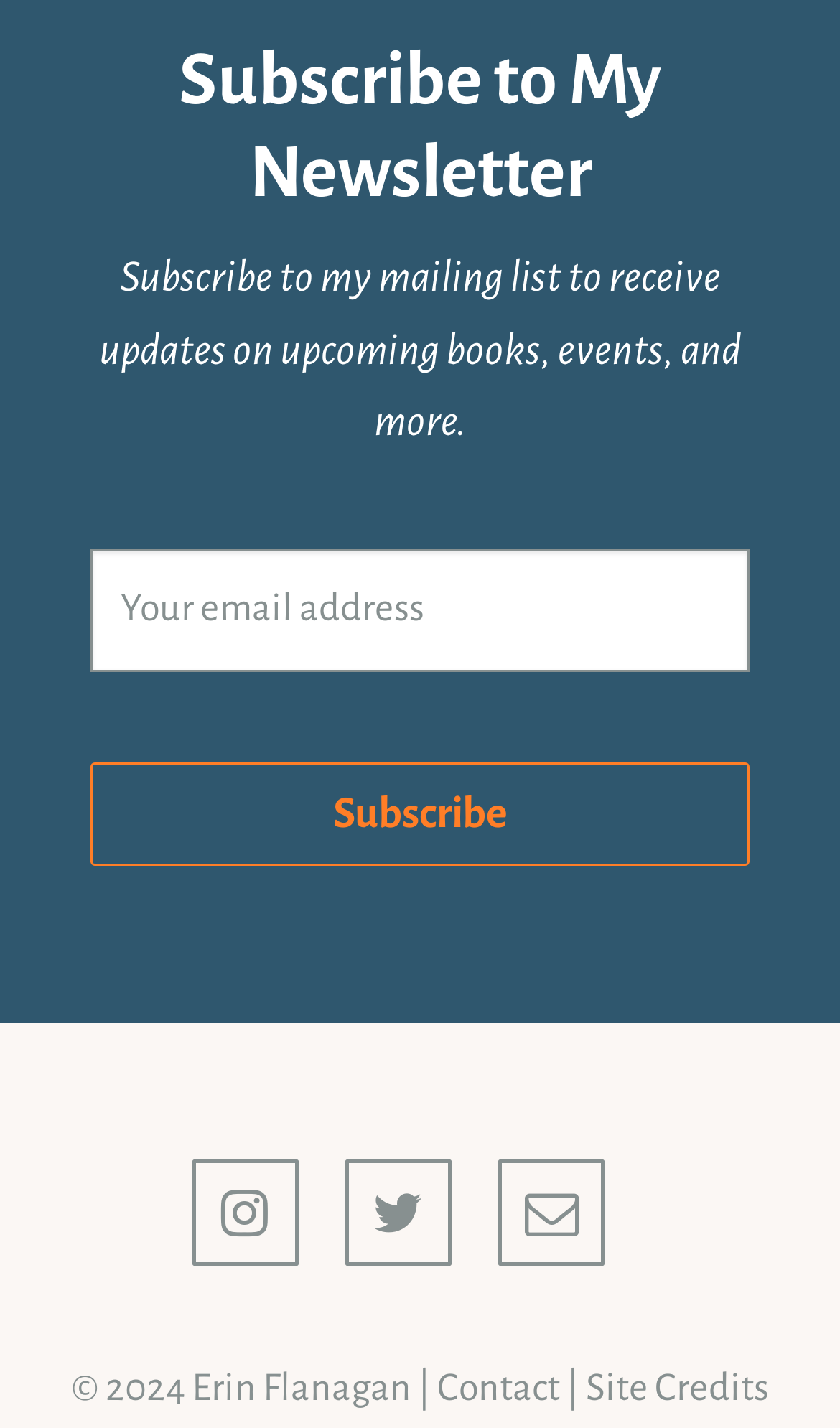Please analyze the image and provide a thorough answer to the question:
What is the purpose of the textbox?

The textbox is labeled 'Your email address' and is required, indicating that it is used to input an email address, likely for subscribing to a newsletter or mailing list.